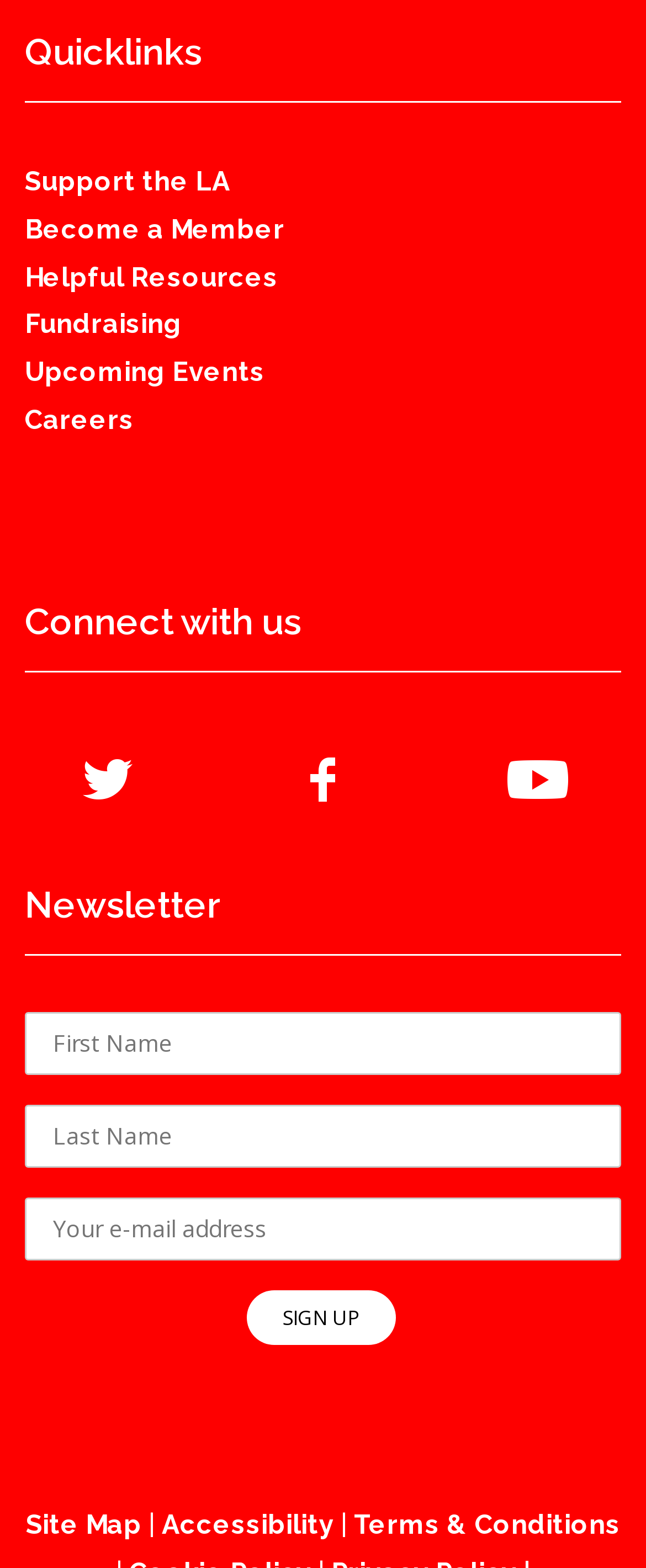How many social media links are there?
Using the visual information from the image, give a one-word or short-phrase answer.

3